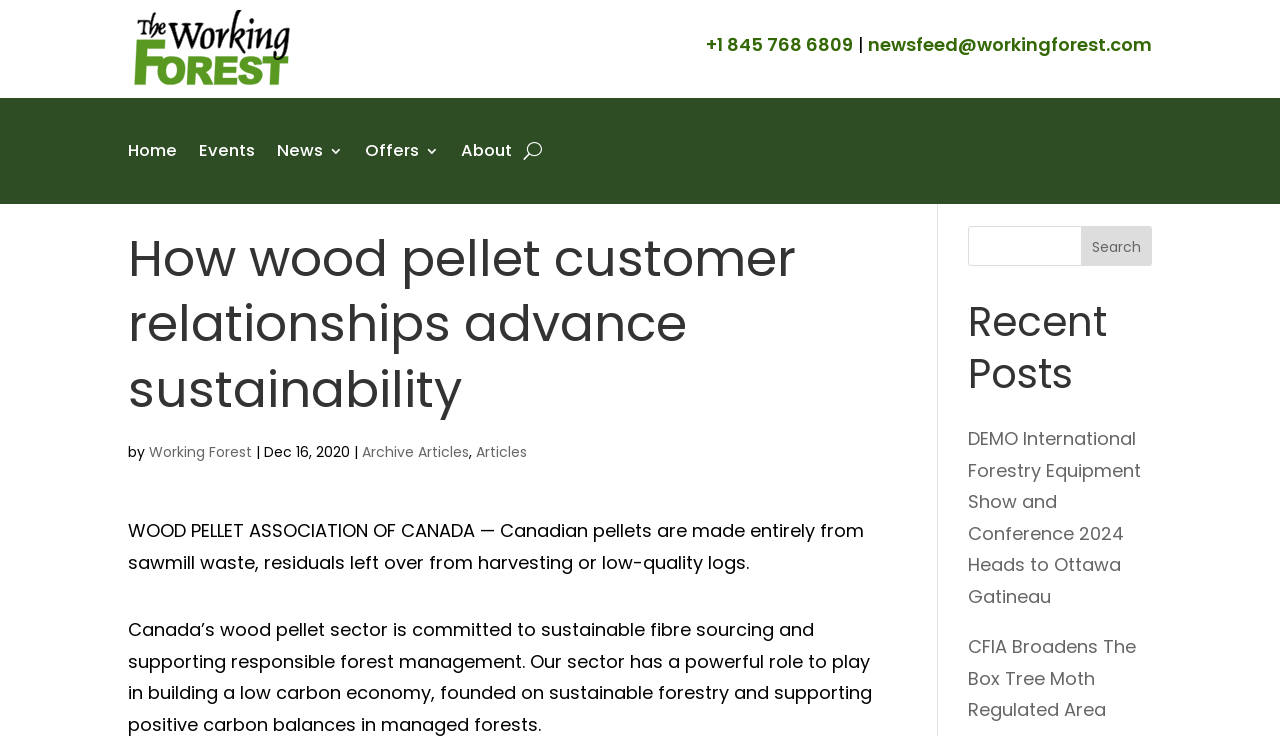What is the source of Canadian pellets?
Relying on the image, give a concise answer in one word or a brief phrase.

Sawmill waste